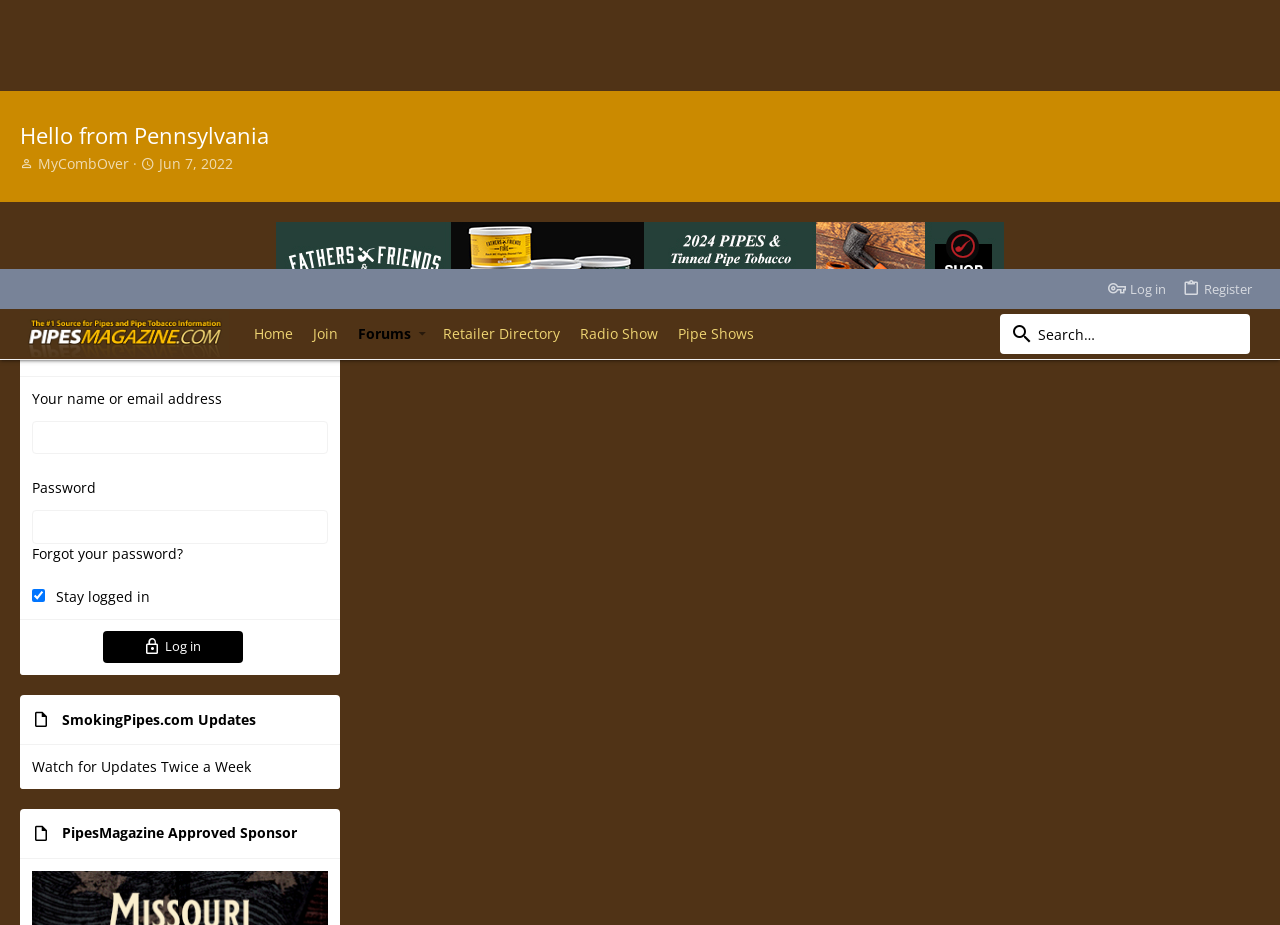What is the username of the user who posted the first message?
Based on the image, give a one-word or short phrase answer.

MyCombOver